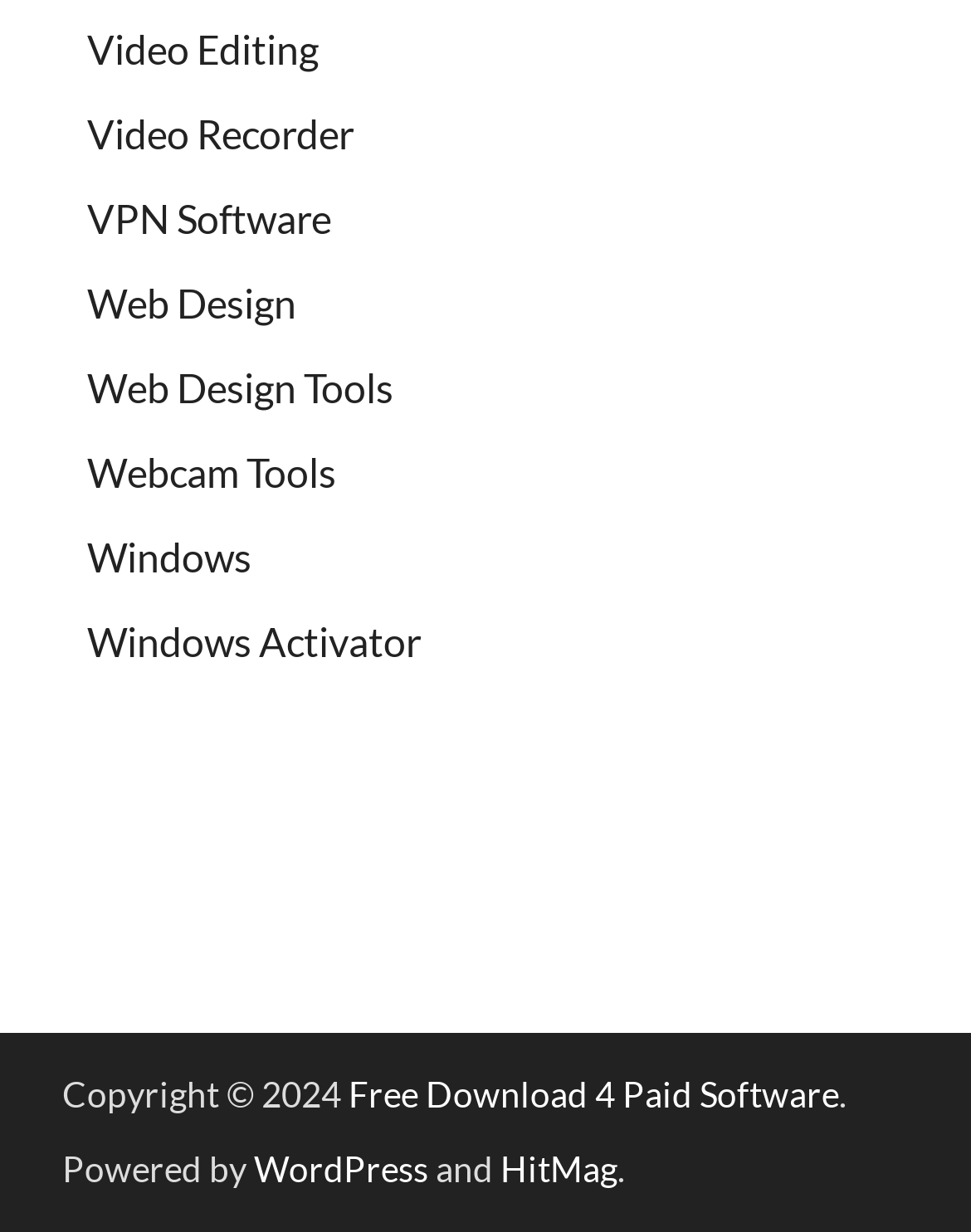Please find the bounding box coordinates of the section that needs to be clicked to achieve this instruction: "Click on Video Editing".

[0.09, 0.019, 0.328, 0.058]